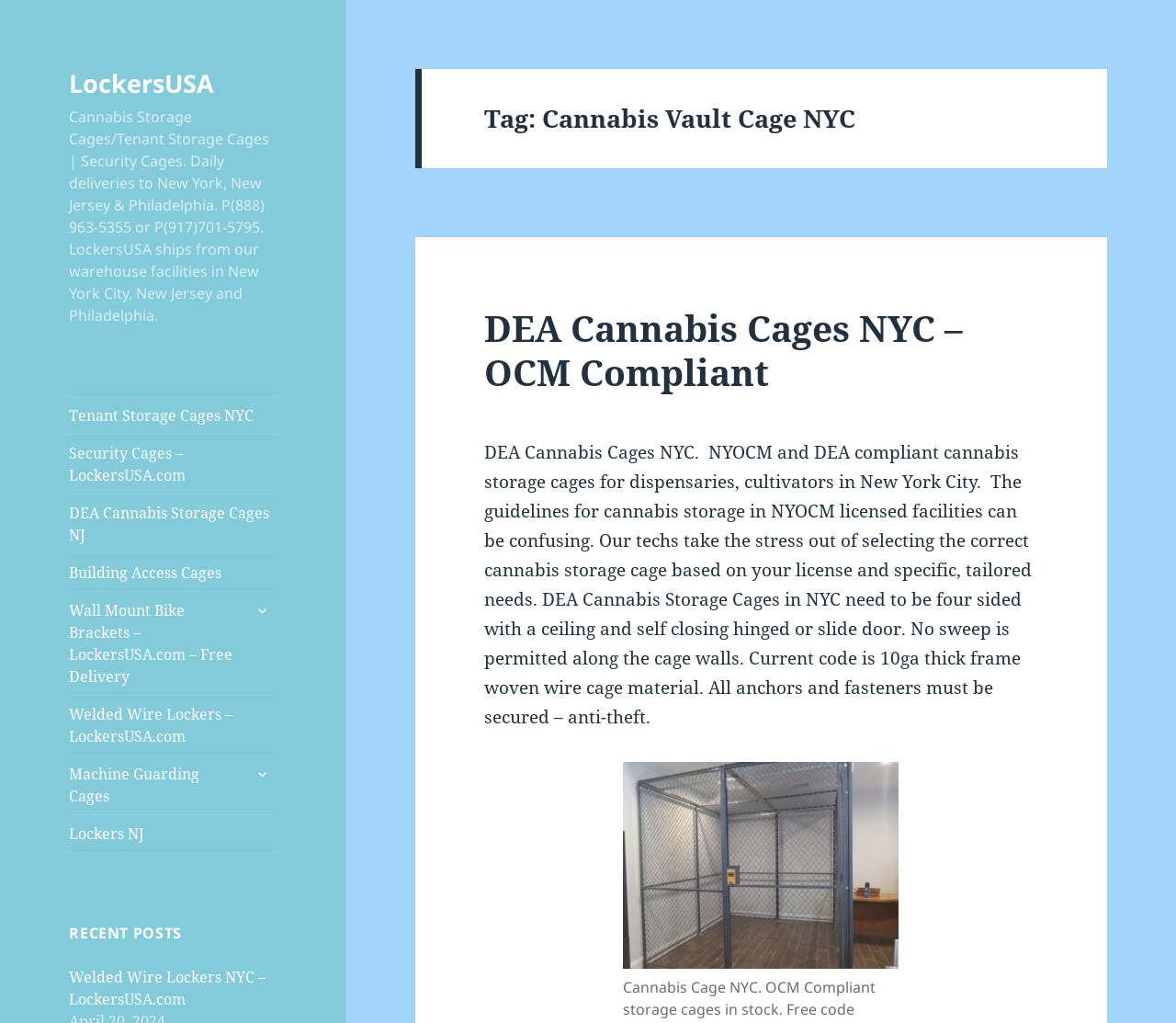What is the main title displayed on this webpage?

Tag: Cannabis Vault Cage NYC